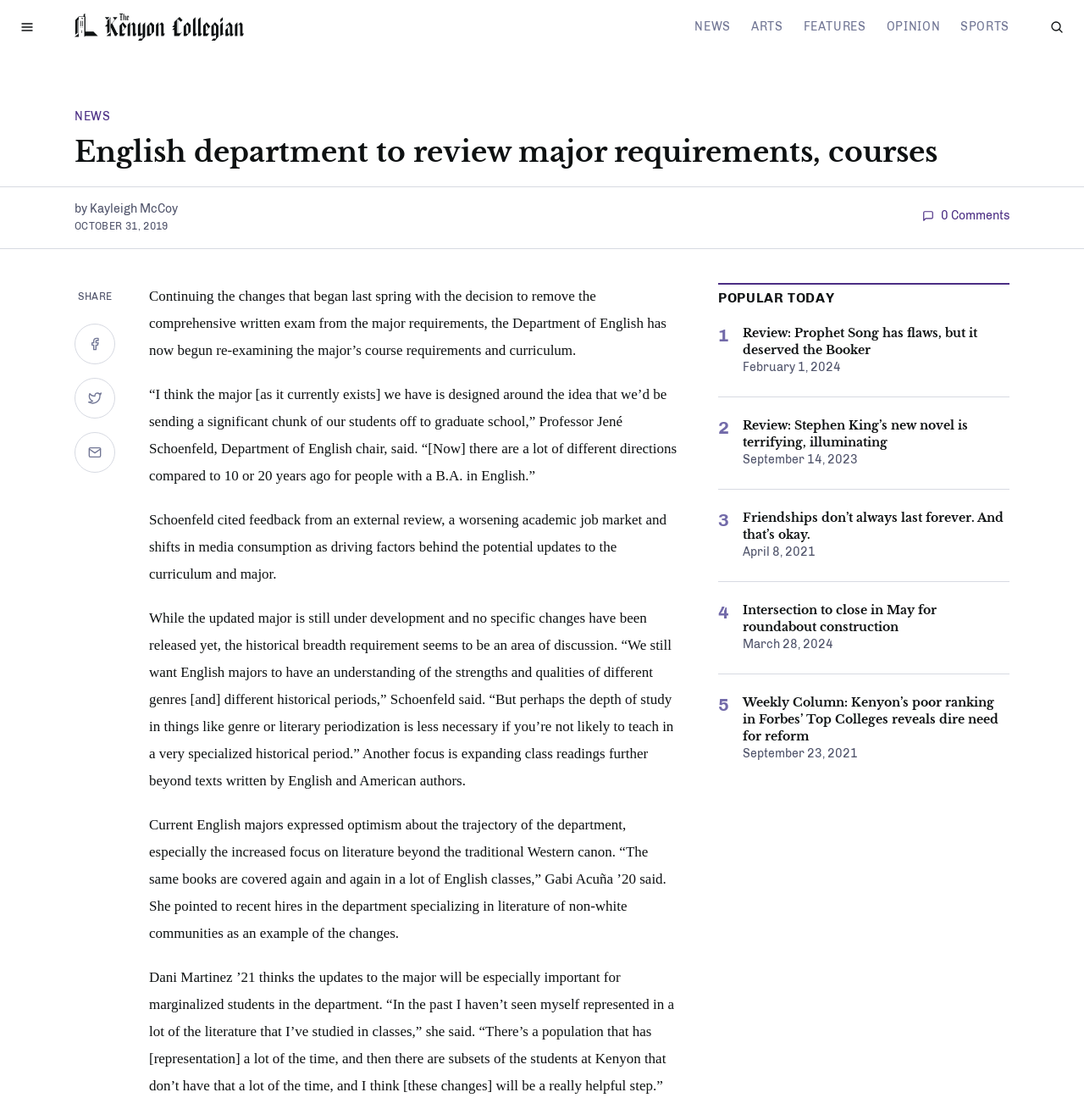Determine the bounding box for the described UI element: "0 Comments".

[0.851, 0.186, 0.931, 0.201]